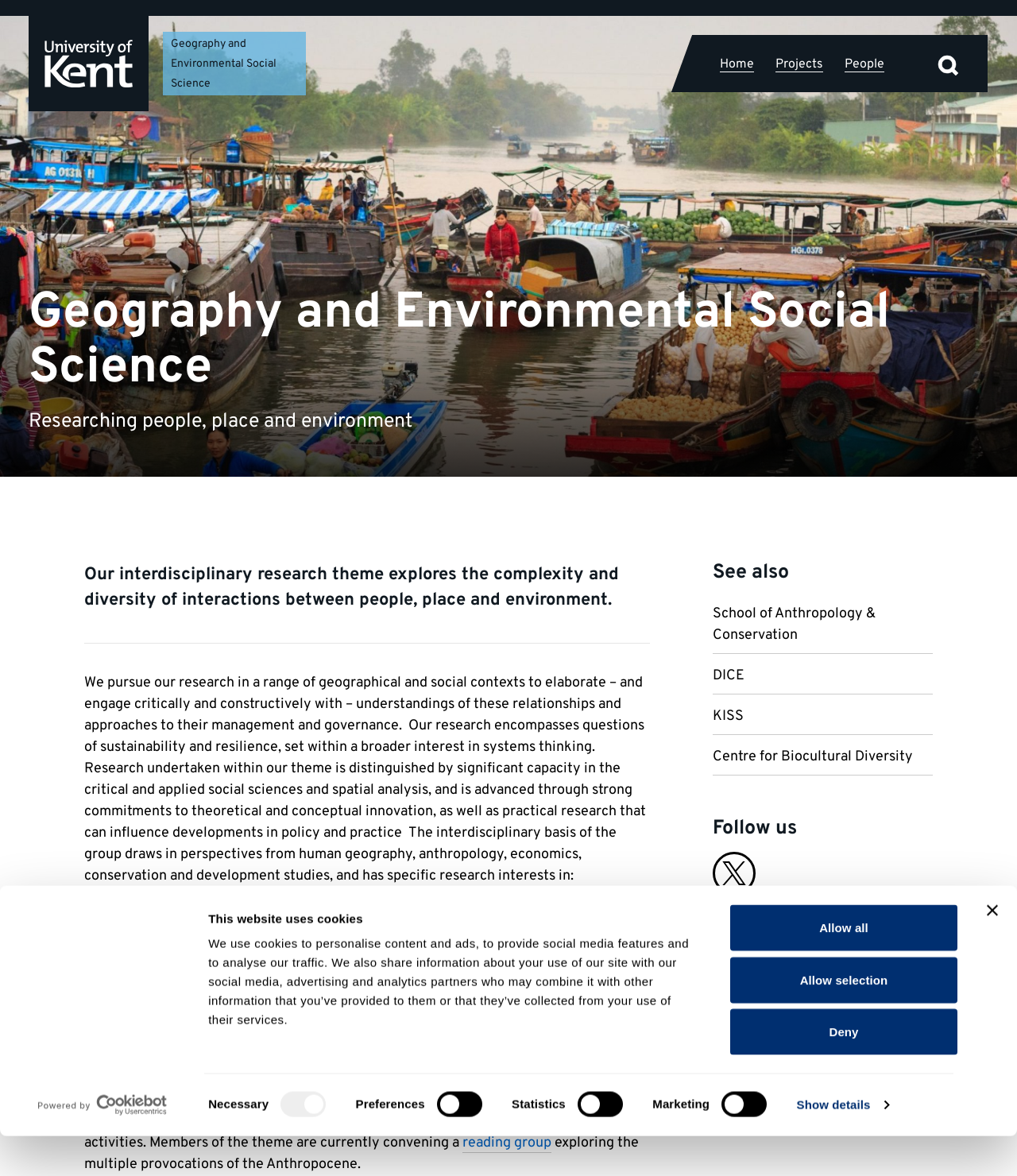Please identify the bounding box coordinates for the region that you need to click to follow this instruction: "Go to Geography and Environmental Social Science site homepage".

[0.168, 0.031, 0.272, 0.078]